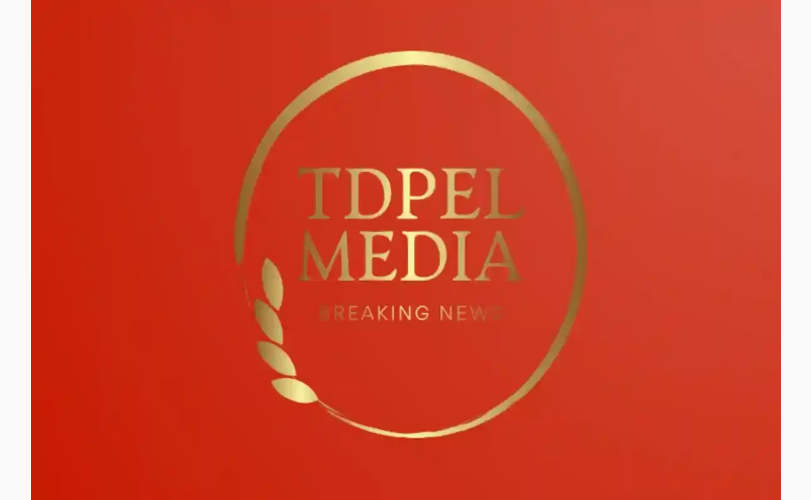What is the color of the lettering in the logo?
Answer the question with as much detail as you can, using the image as a reference.

The name 'TDPel MEDIA' is displayed in elegant gold lettering, which exudes a sense of professionalism and modernity.